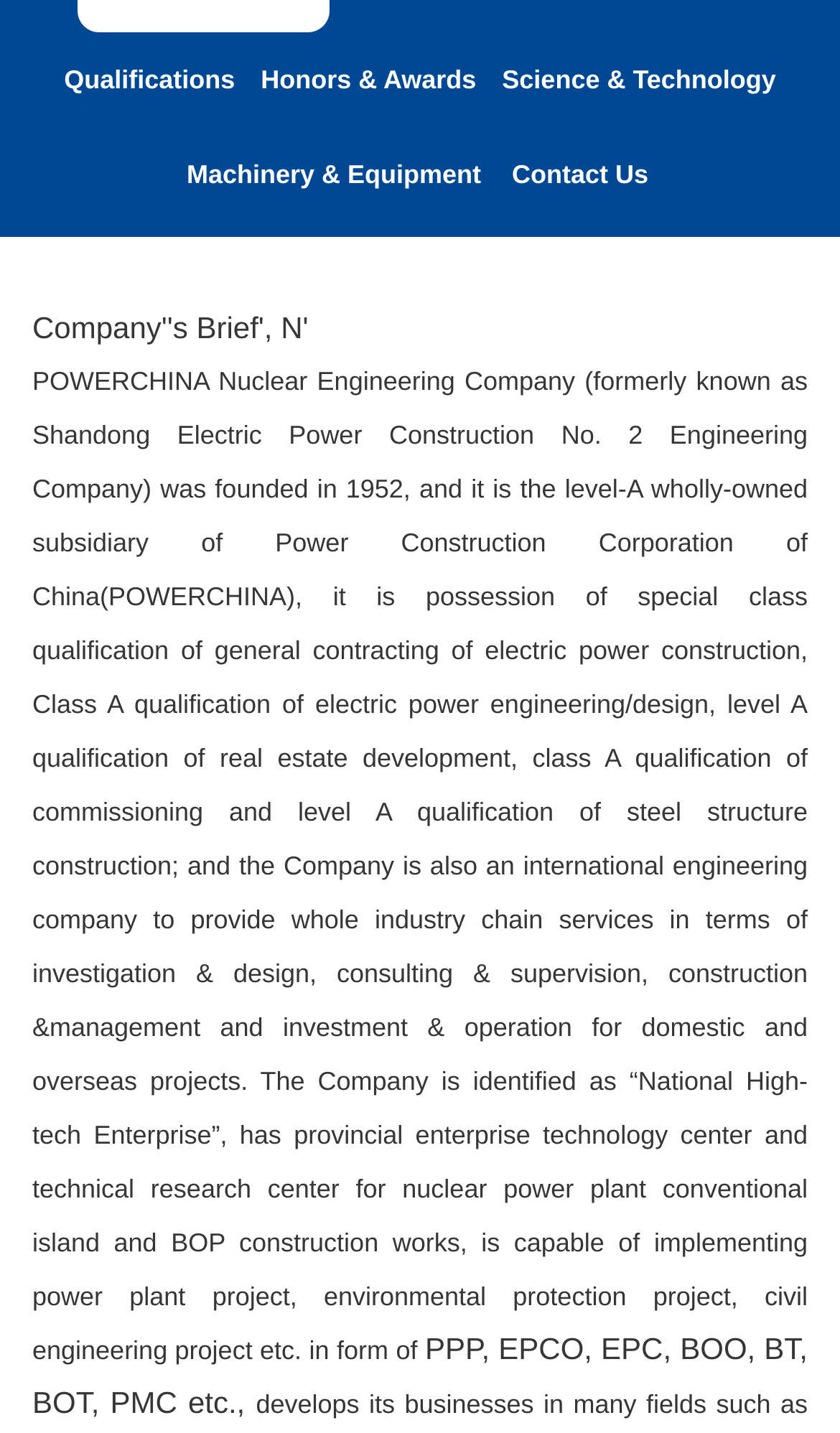Given the element description: "Contact Us", predict the bounding box coordinates of this UI element. The coordinates must be four float numbers between 0 and 1, given as [left, top, right, bottom].

[0.588, 0.089, 0.793, 0.155]